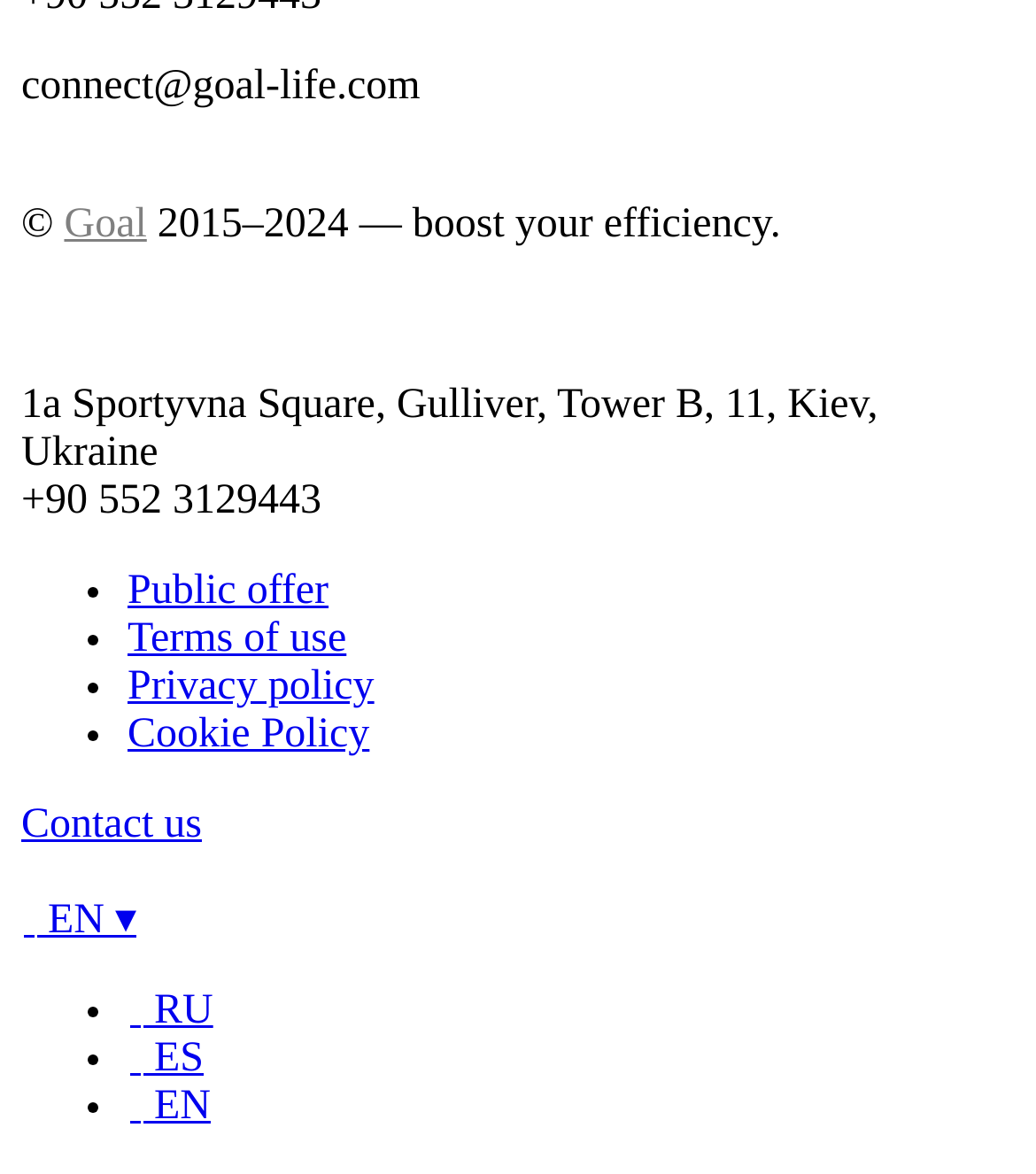Could you locate the bounding box coordinates for the section that should be clicked to accomplish this task: "View terms of use".

[0.123, 0.525, 0.334, 0.564]